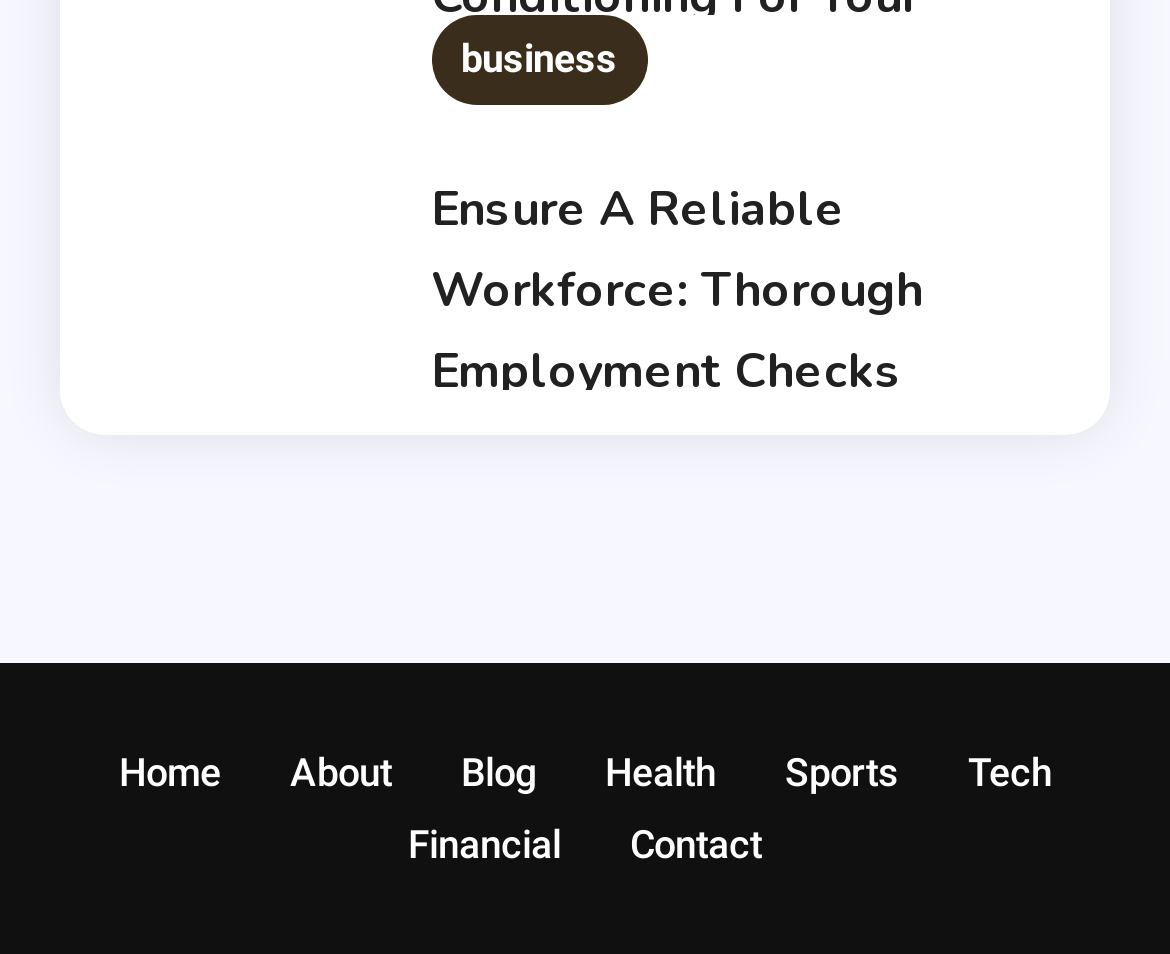Please determine the bounding box coordinates of the element's region to click in order to carry out the following instruction: "Learn about air conditioning solutions". The coordinates should be four float numbers between 0 and 1, i.e., [left, top, right, bottom].

[0.369, 0.577, 0.876, 0.816]